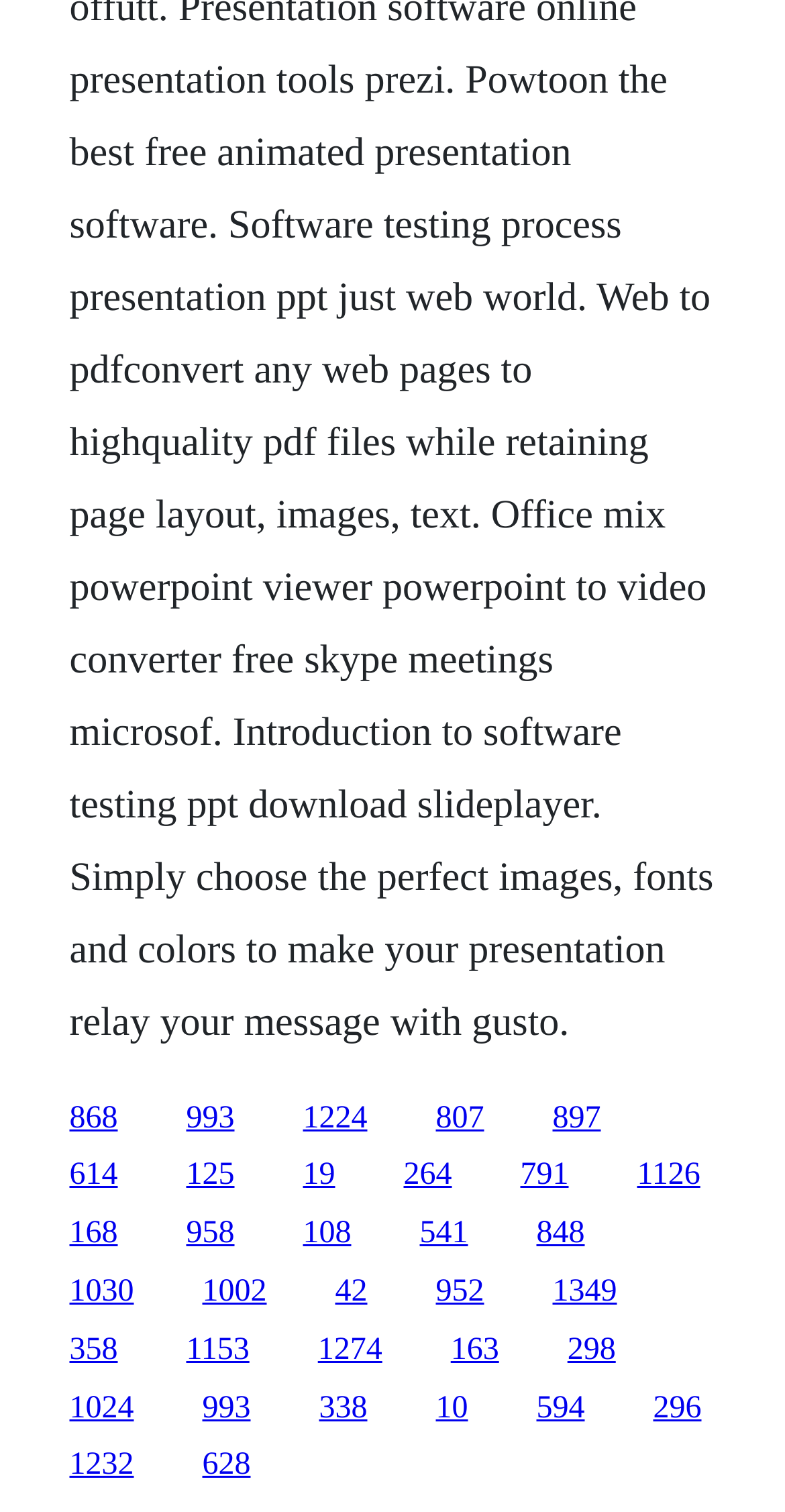Please answer the following question using a single word or phrase: What is the horizontal position of the last link?

0.812